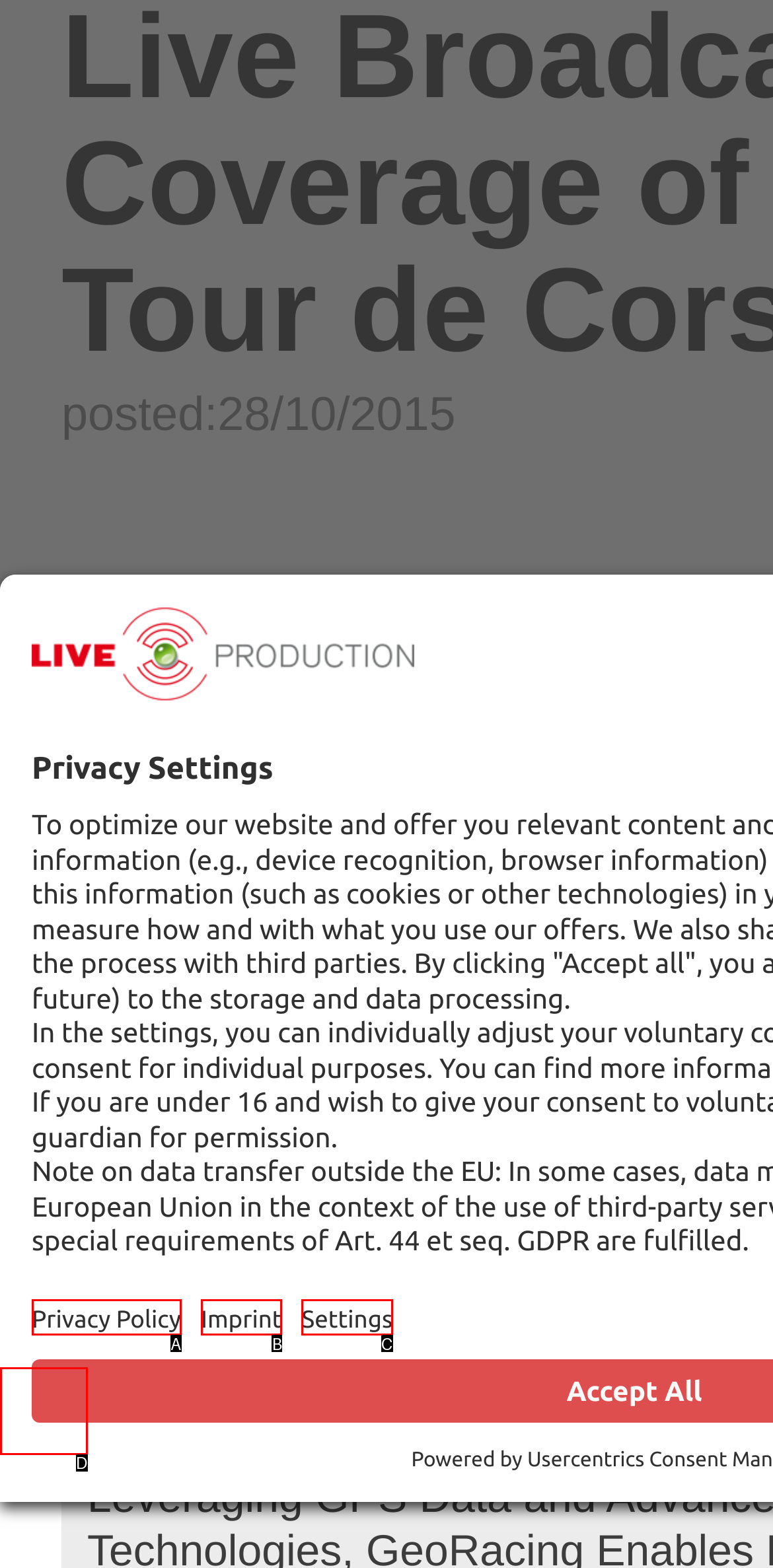Using the element description: Privacy Policy, select the HTML element that matches best. Answer with the letter of your choice.

A